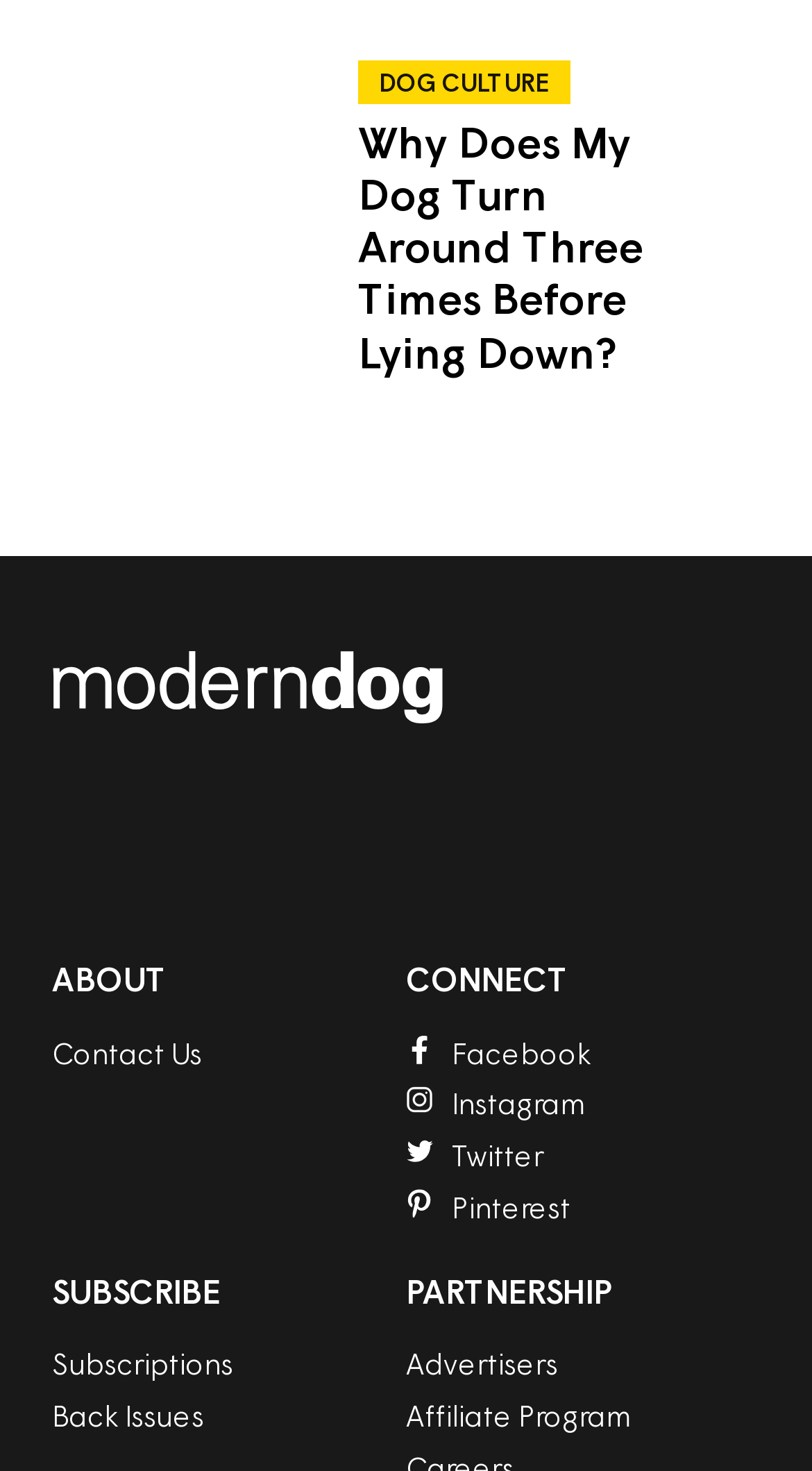Reply to the question with a single word or phrase:
What is the topic of the featured article?

Dog behavior